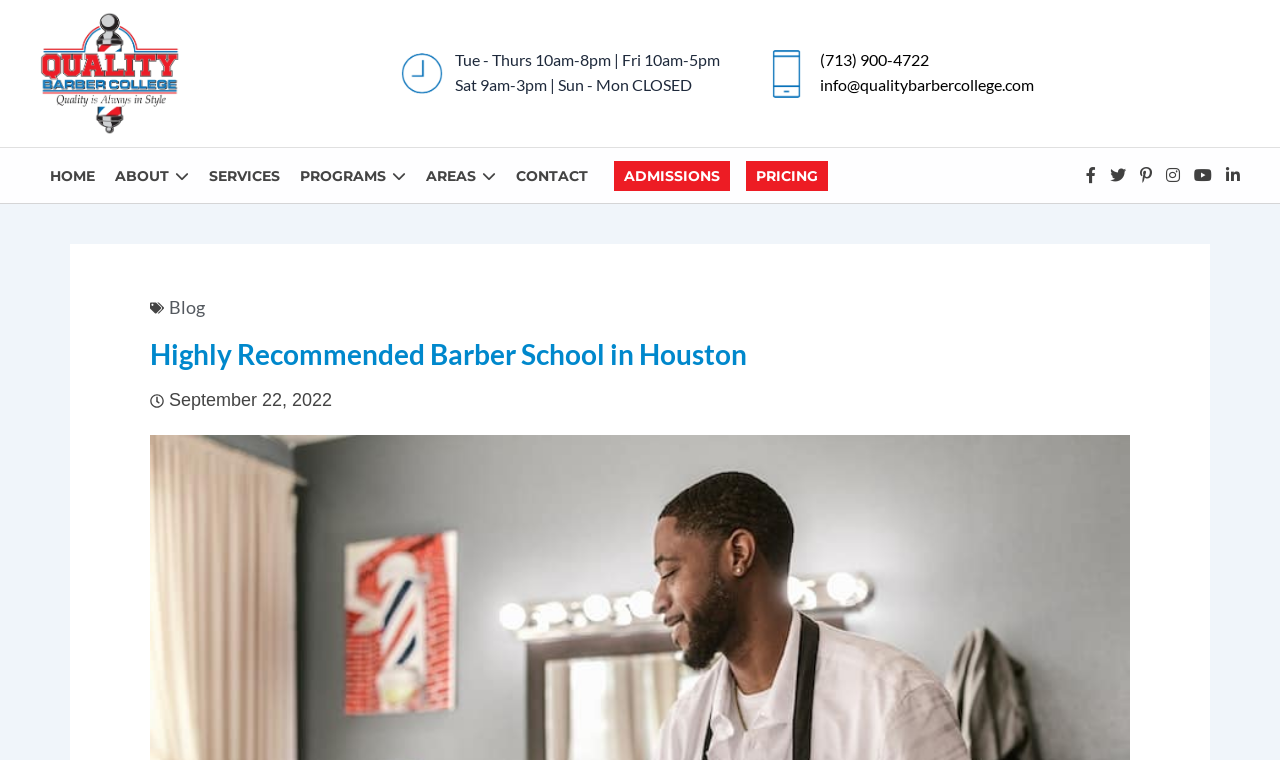Based on what you see in the screenshot, provide a thorough answer to this question: What is the email address to contact the college?

I found the answer by looking at the heading elements on the webpage, specifically the one that says 'info@qualitybarbercollege.com'. This is also a link, indicating that it's a clickable email address.